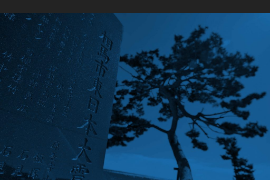Provide a short answer to the following question with just one word or phrase: What is inscribed on the stone surface?

Historical events or commemorations